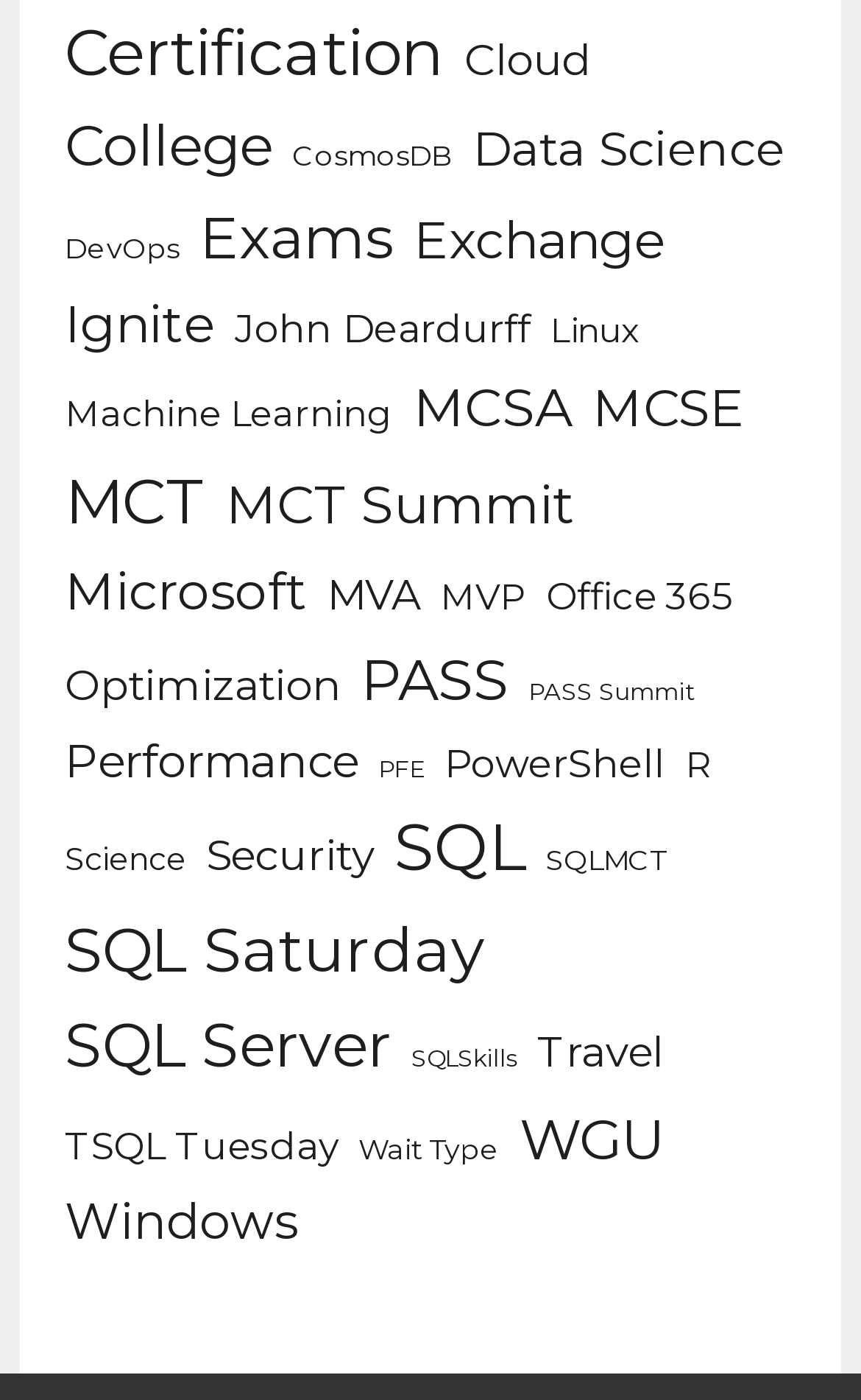Could you determine the bounding box coordinates of the clickable element to complete the instruction: "Browse Windows"? Provide the coordinates as four float numbers between 0 and 1, i.e., [left, top, right, bottom].

[0.075, 0.846, 0.347, 0.902]